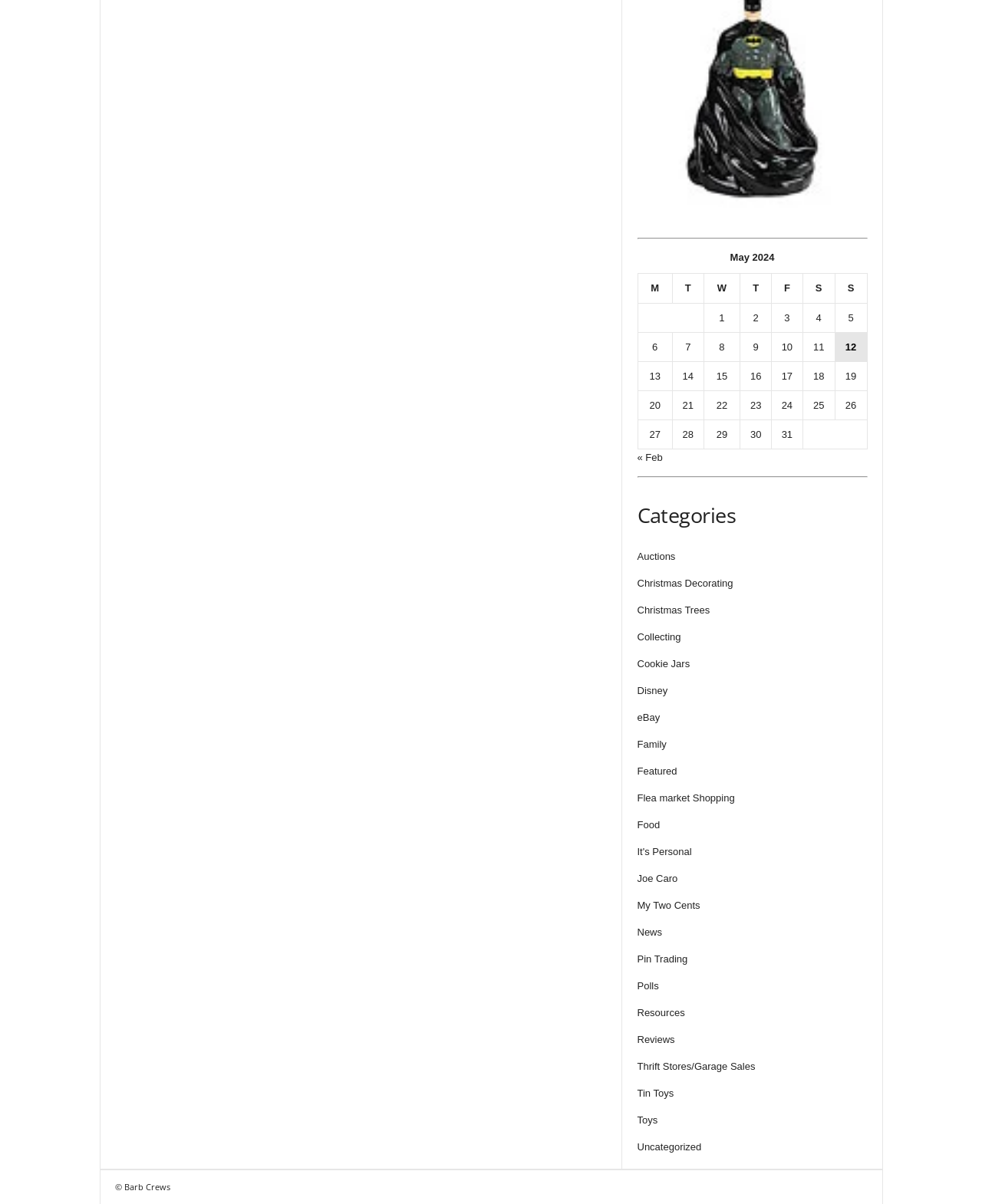Pinpoint the bounding box coordinates of the element to be clicked to execute the instruction: "Select category Tin Toys".

[0.649, 0.903, 0.686, 0.913]